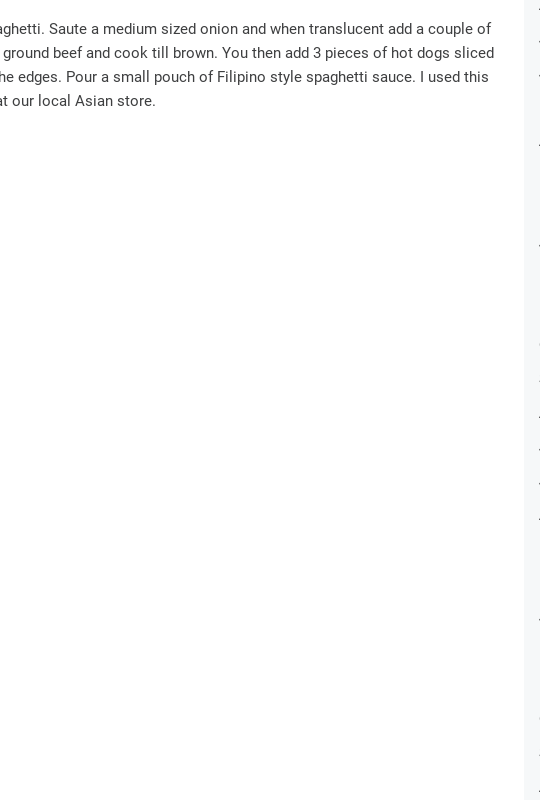What adds texture to the spaghetti?
Using the image as a reference, deliver a detailed and thorough answer to the question.

According to the caption, the sliced hot dogs, along with the ground beef, add protein and texture to the comforting meal.